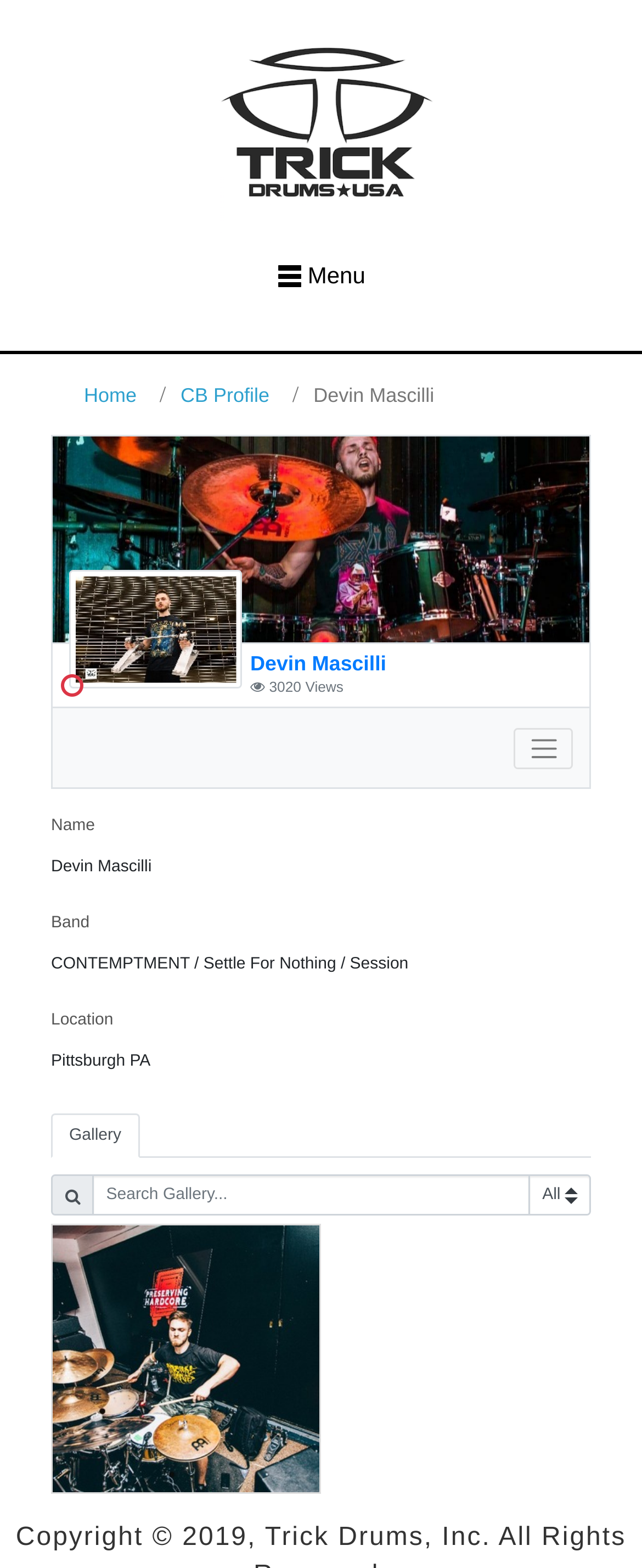Determine the bounding box coordinates of the region that needs to be clicked to achieve the task: "Click on the Trick Drums Artists link".

[0.236, 0.006, 0.764, 0.165]